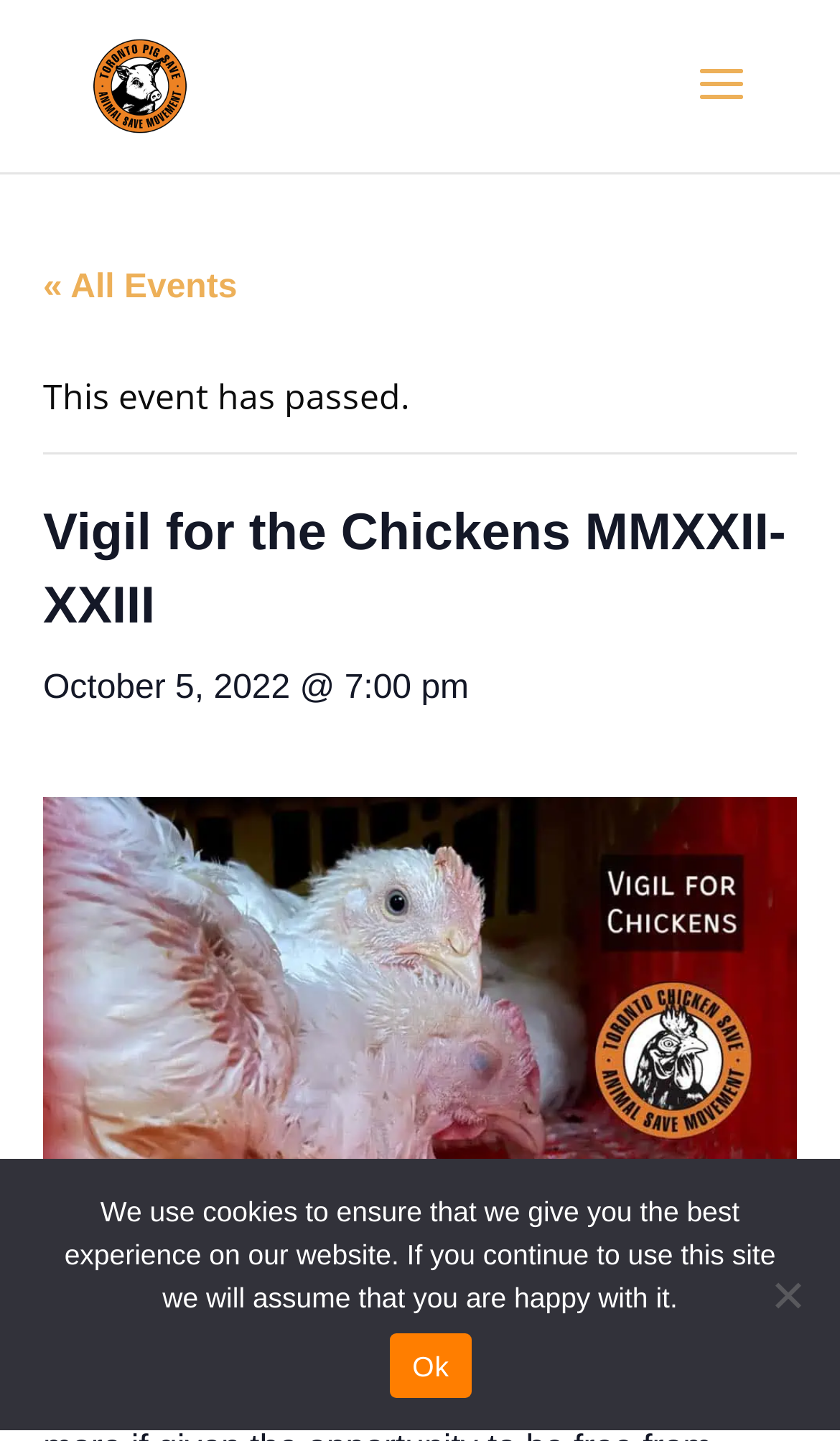Using the format (top-left x, top-left y, bottom-right x, bottom-right y), and given the element description, identify the bounding box coordinates within the screenshot: Ok

[0.465, 0.925, 0.56, 0.97]